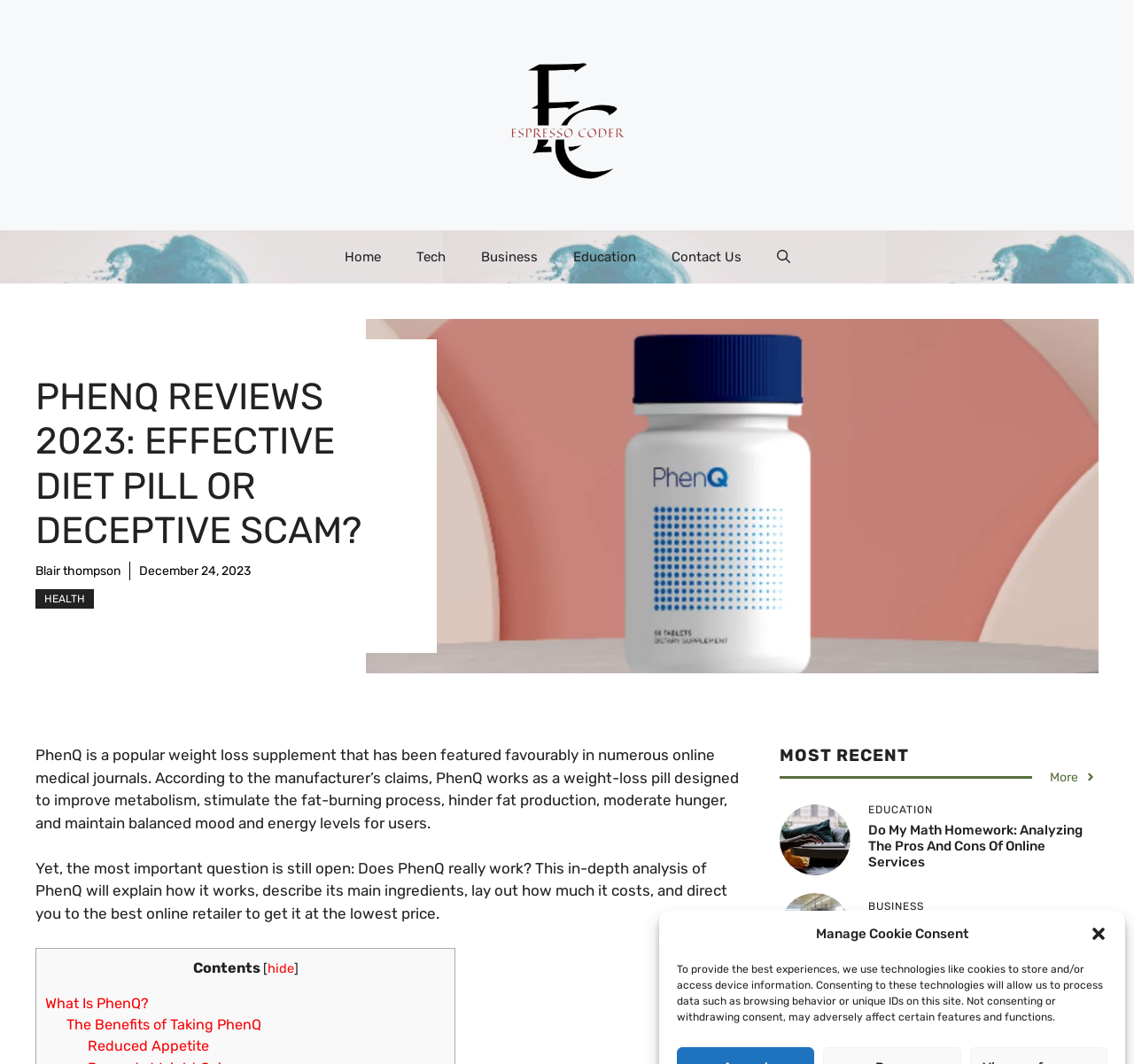What are the benefits of taking PhenQ?
Based on the image, provide your answer in one word or phrase.

Reduced Appetite